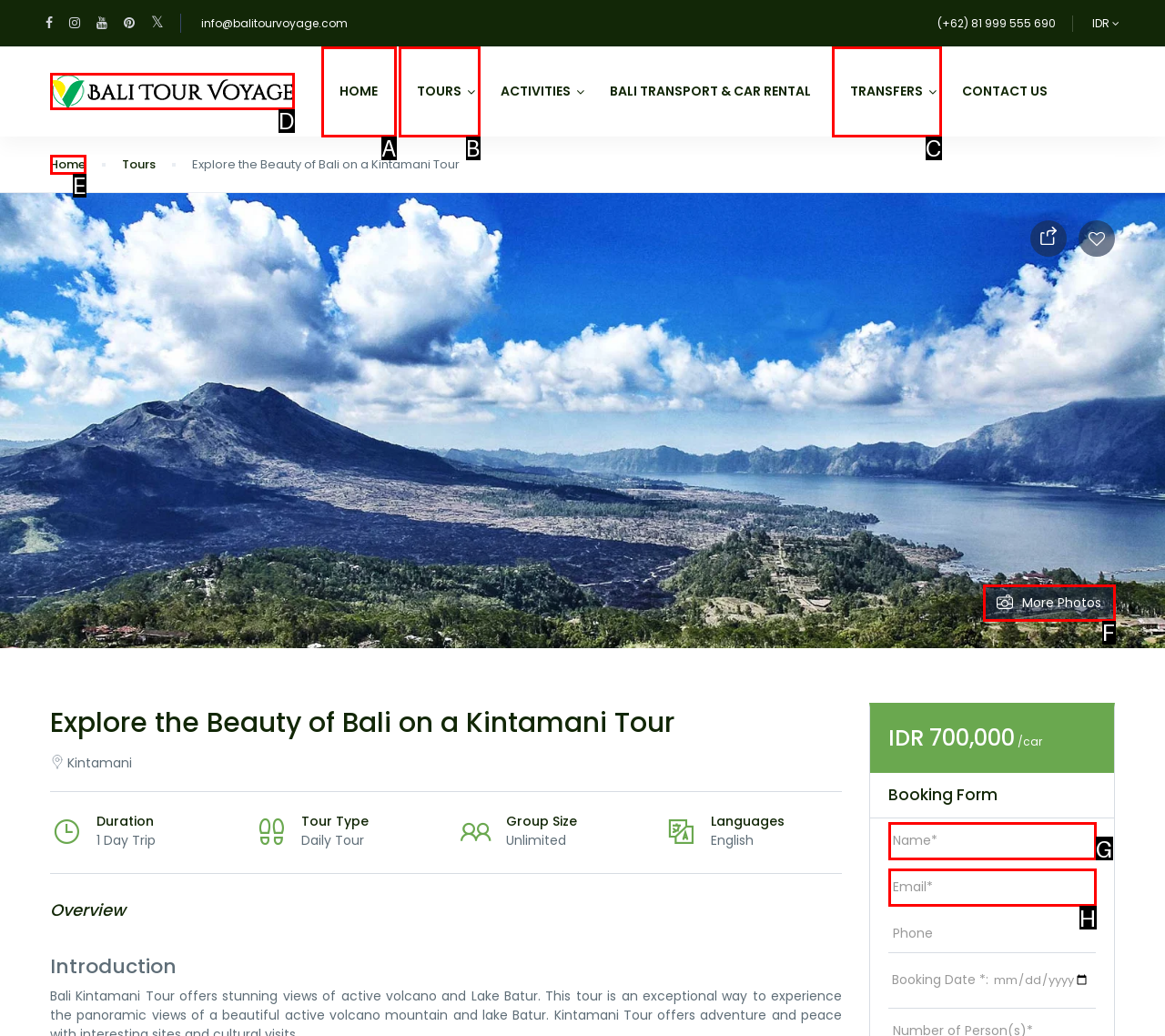Using the description: name="your-email" placeholder="Email*", find the best-matching HTML element. Indicate your answer with the letter of the chosen option.

H